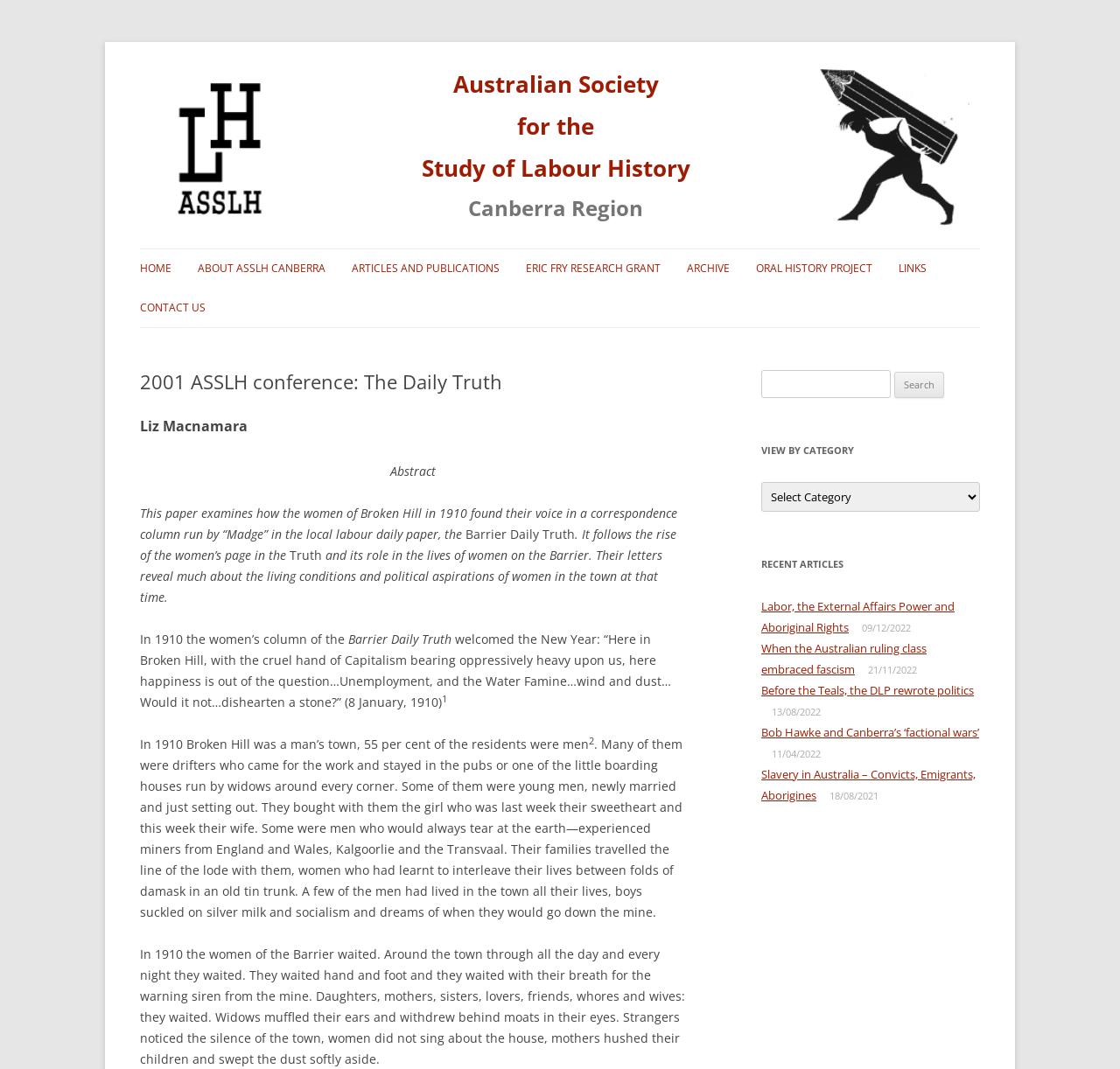Provide an in-depth description of the elements and layout of the webpage.

The webpage is about the Australian Society for the Study of Labour History, specifically the 2001 ASSLH conference, with a focus on "The Daily Truth". At the top, there is a logo of the Australian Society for the Study of Labour History, accompanied by a heading with the organization's name. Below this, there is a heading that reads "Canberra Region". 

On the left side of the page, there is a navigation menu with links to various sections, including "HOME", "ABOUT ASSLH CANBERRA", "MEMBERSHIP", "BRANCH HISTORY", "OUR COMMITTEE", "ARTICLES AND PUBLICATIONS", and more. 

The main content of the page is an article titled "2001 ASSLH conference: The Daily Truth", which appears to be a research paper about the women of Broken Hill in 1910 and their voices in a correspondence column run by "Madge" in the local labour daily paper, the Barrier Daily Truth. The article is divided into several paragraphs, with some superscript numbers and quotes from the Barrier Daily Truth.

On the right side of the page, there is a complementary section with a search bar, a heading "VIEW BY CATEGORY", and a section titled "RECENT ARTICLES" that lists several article titles with their corresponding dates.